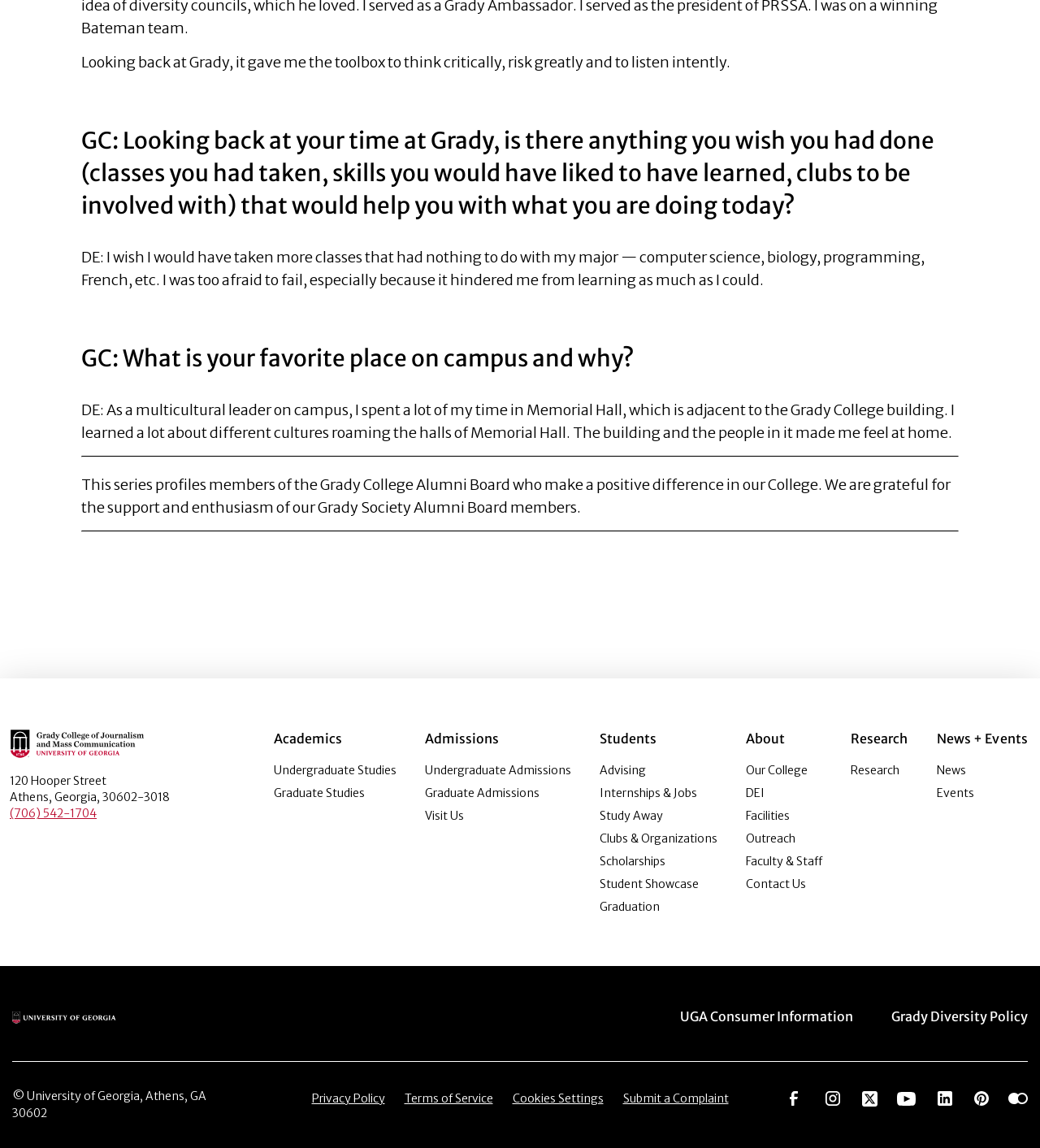What is the phone number of the college?
Please provide a comprehensive answer based on the details in the screenshot.

I found this answer by looking at the link element that contains the phone number information.